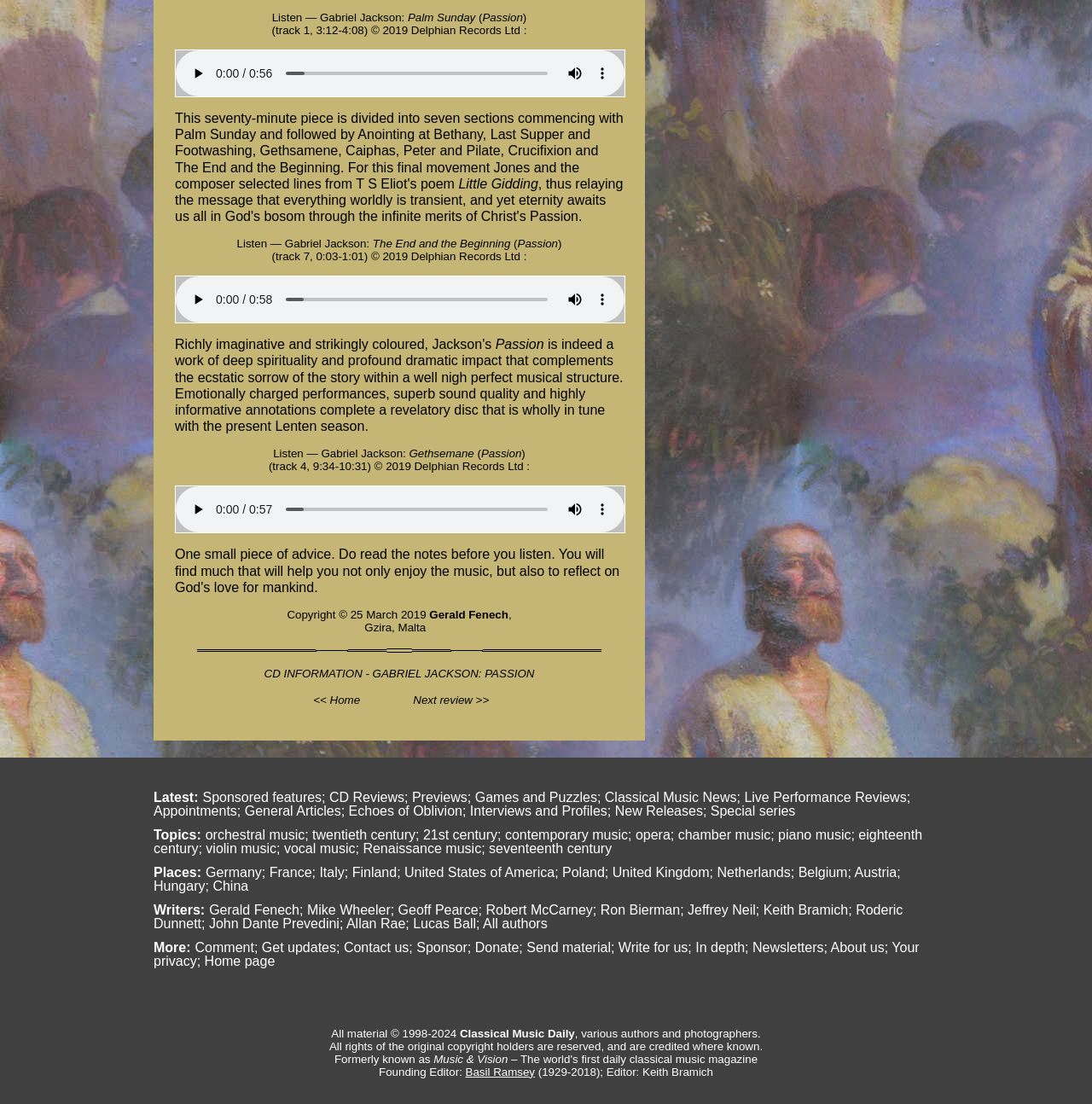Identify the bounding box coordinates of the region I need to click to complete this instruction: "click on the link to Latest:".

[0.141, 0.717, 0.186, 0.729]